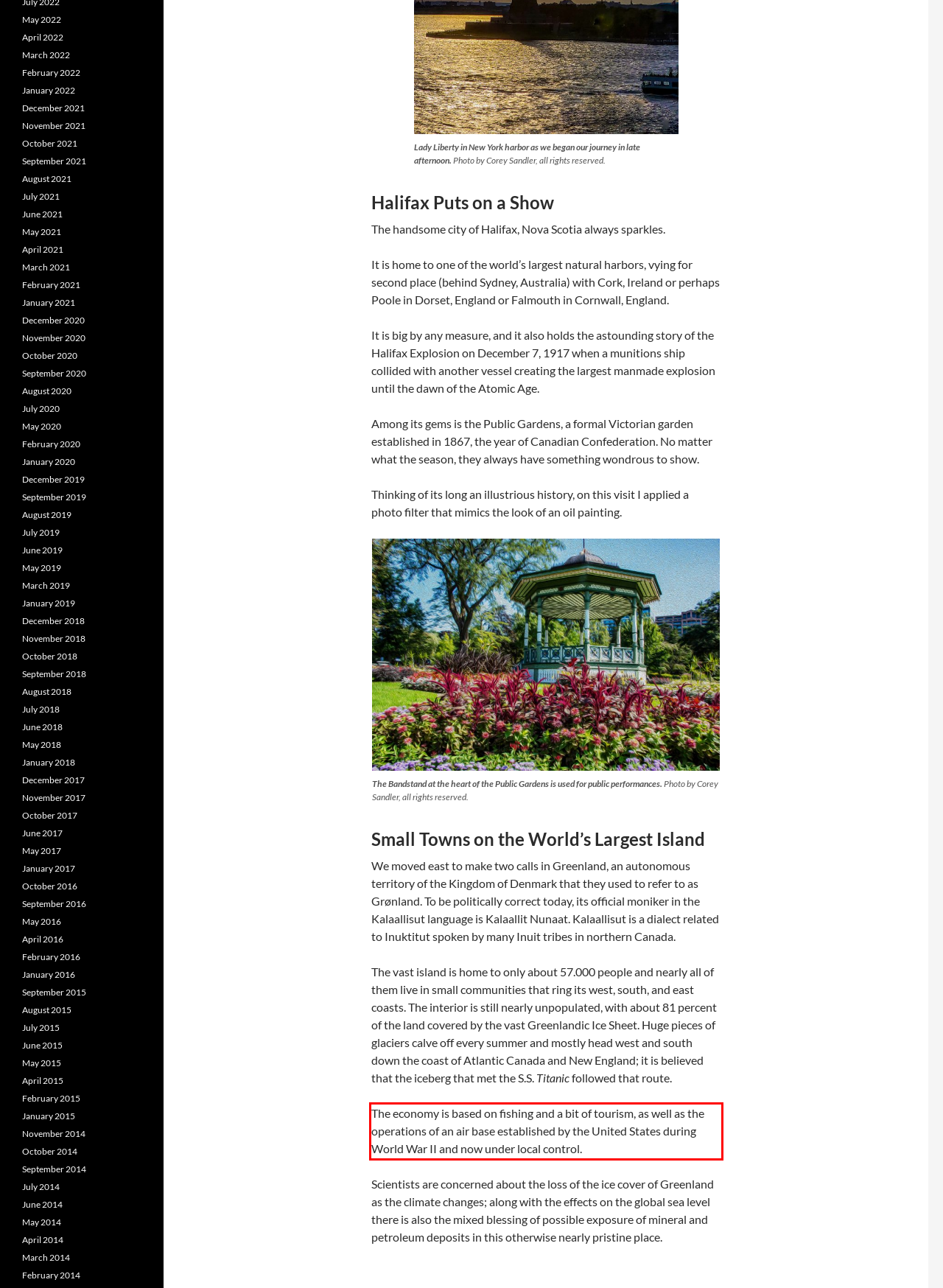Please perform OCR on the UI element surrounded by the red bounding box in the given webpage screenshot and extract its text content.

The economy is based on fishing and a bit of tourism, as well as the operations of an air base established by the United States during World War II and now under local control.